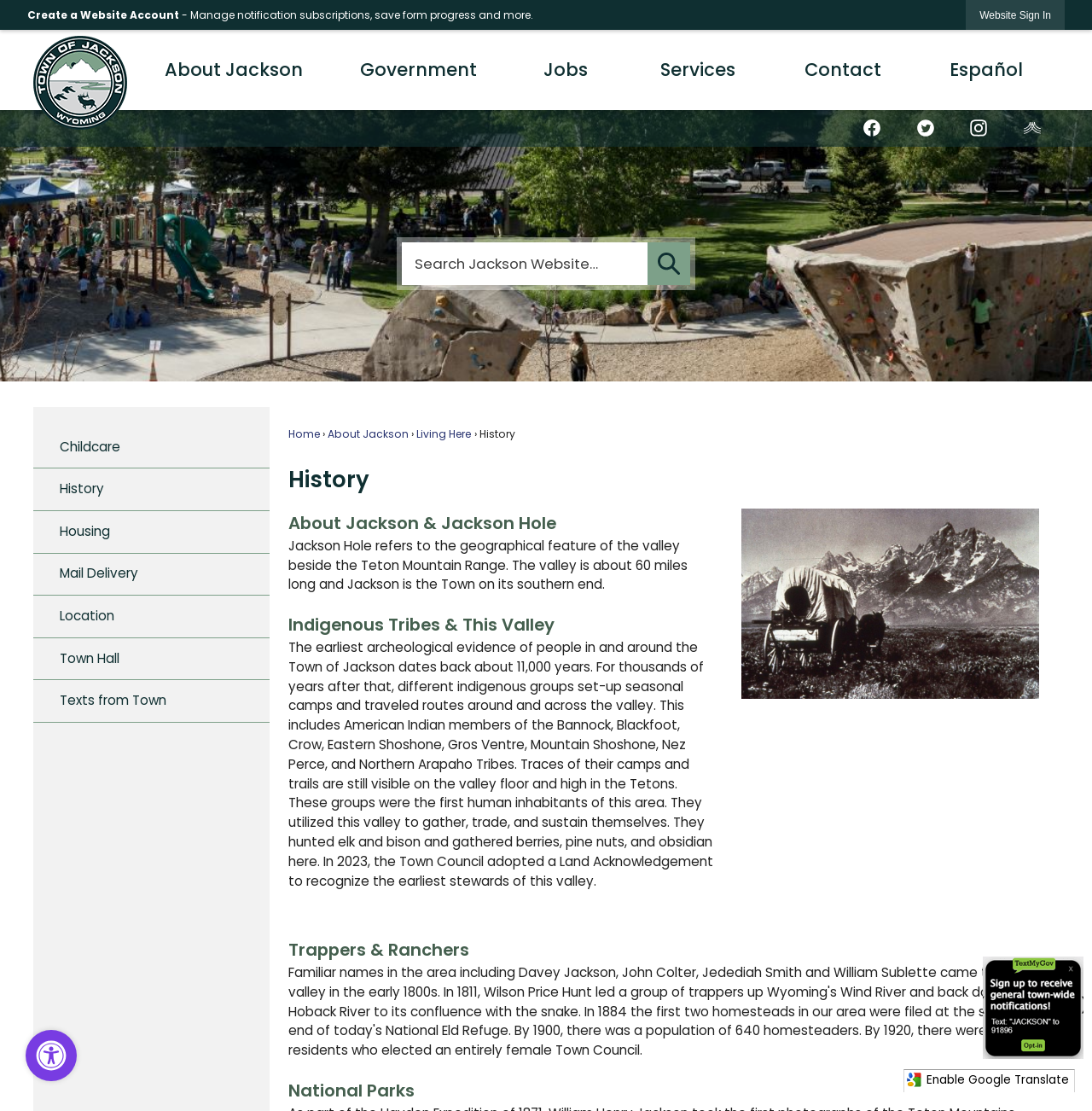Given the element description: "About Jackson", predict the bounding box coordinates of this UI element. The coordinates must be four float numbers between 0 and 1, given as [left, top, right, bottom].

[0.3, 0.384, 0.375, 0.397]